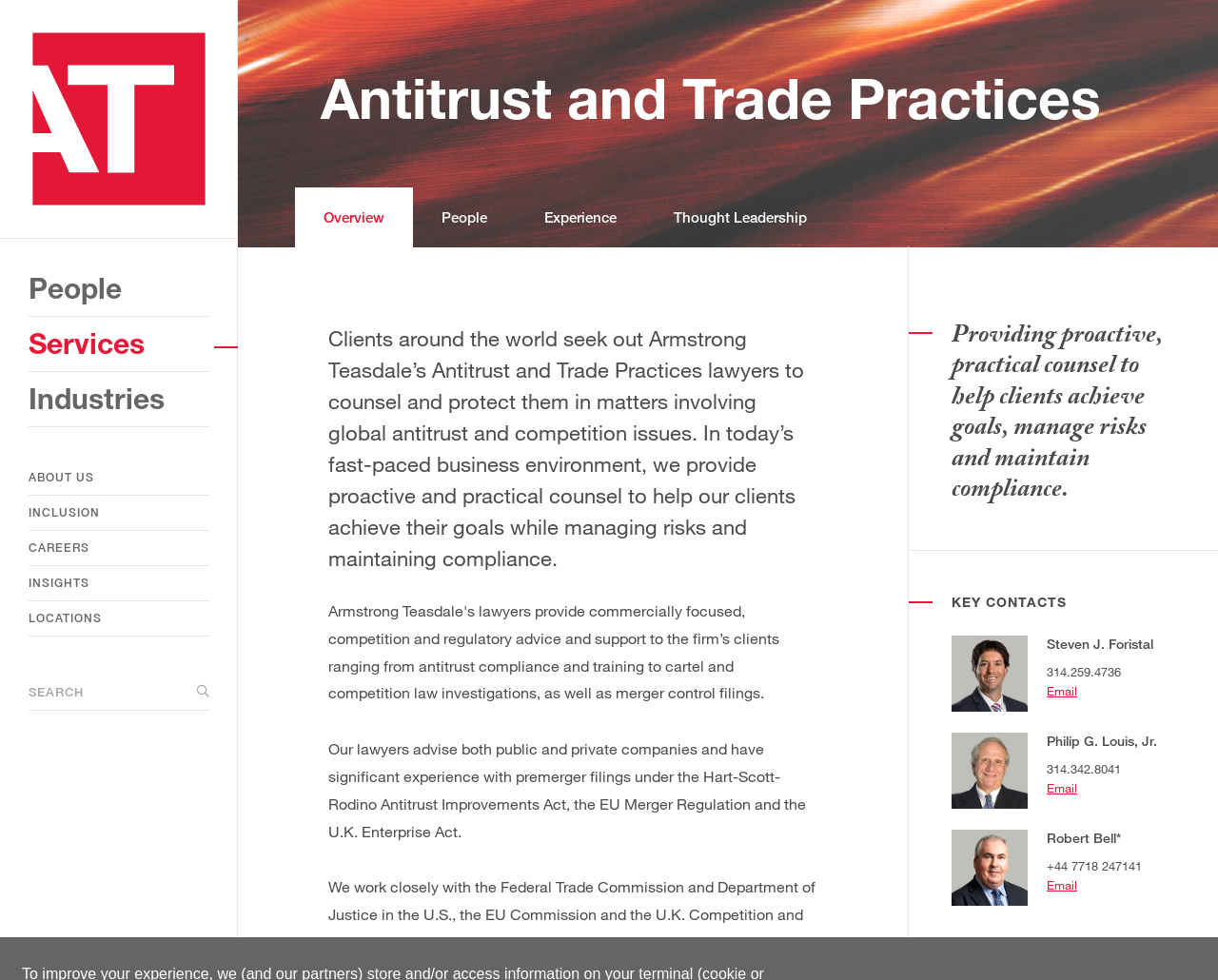Please identify the coordinates of the bounding box that should be clicked to fulfill this instruction: "Contact Steve Foristal".

[0.781, 0.648, 0.859, 0.733]